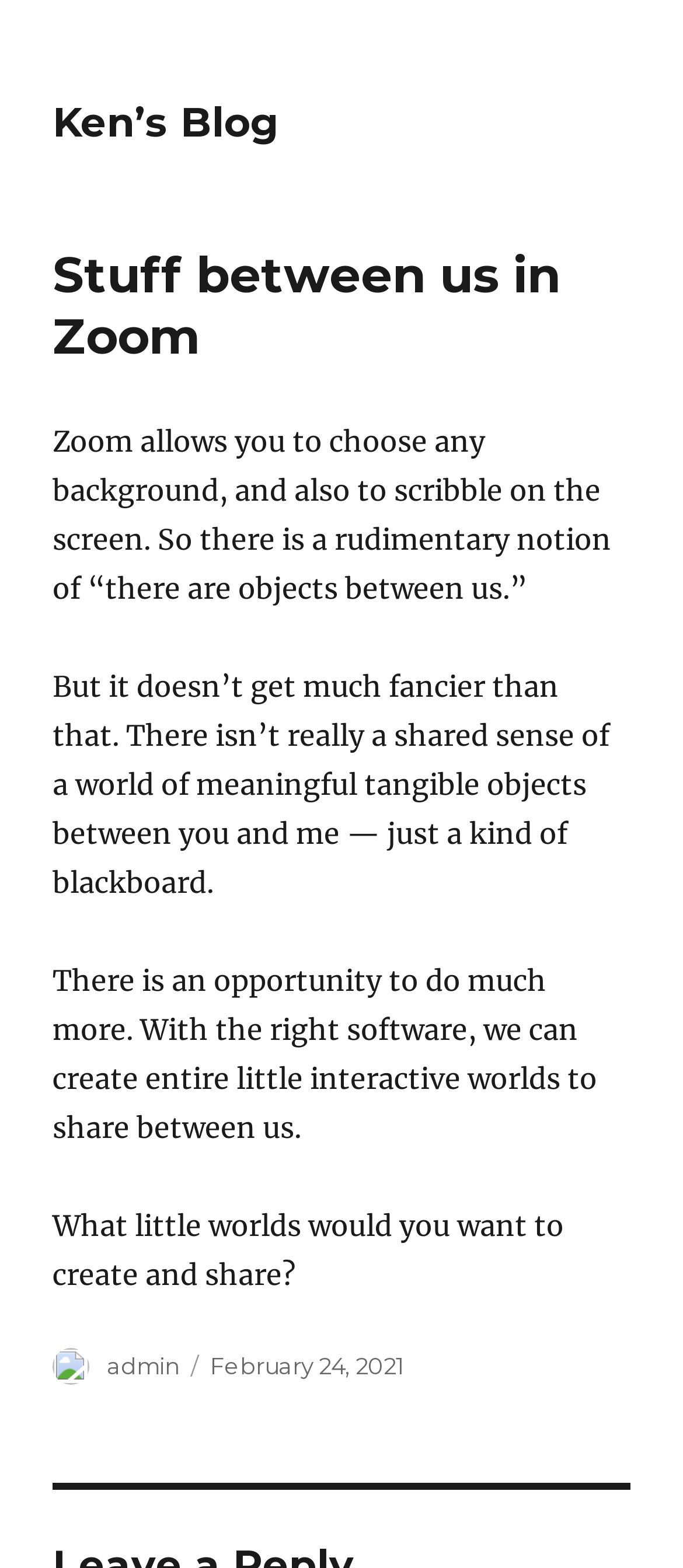When was the article posted?
Provide an in-depth answer to the question, covering all aspects.

I found the posting date by looking at the footer section of the webpage, where it says 'Posted on' followed by a link 'February 24, 2021', indicating that the article was posted on that date.